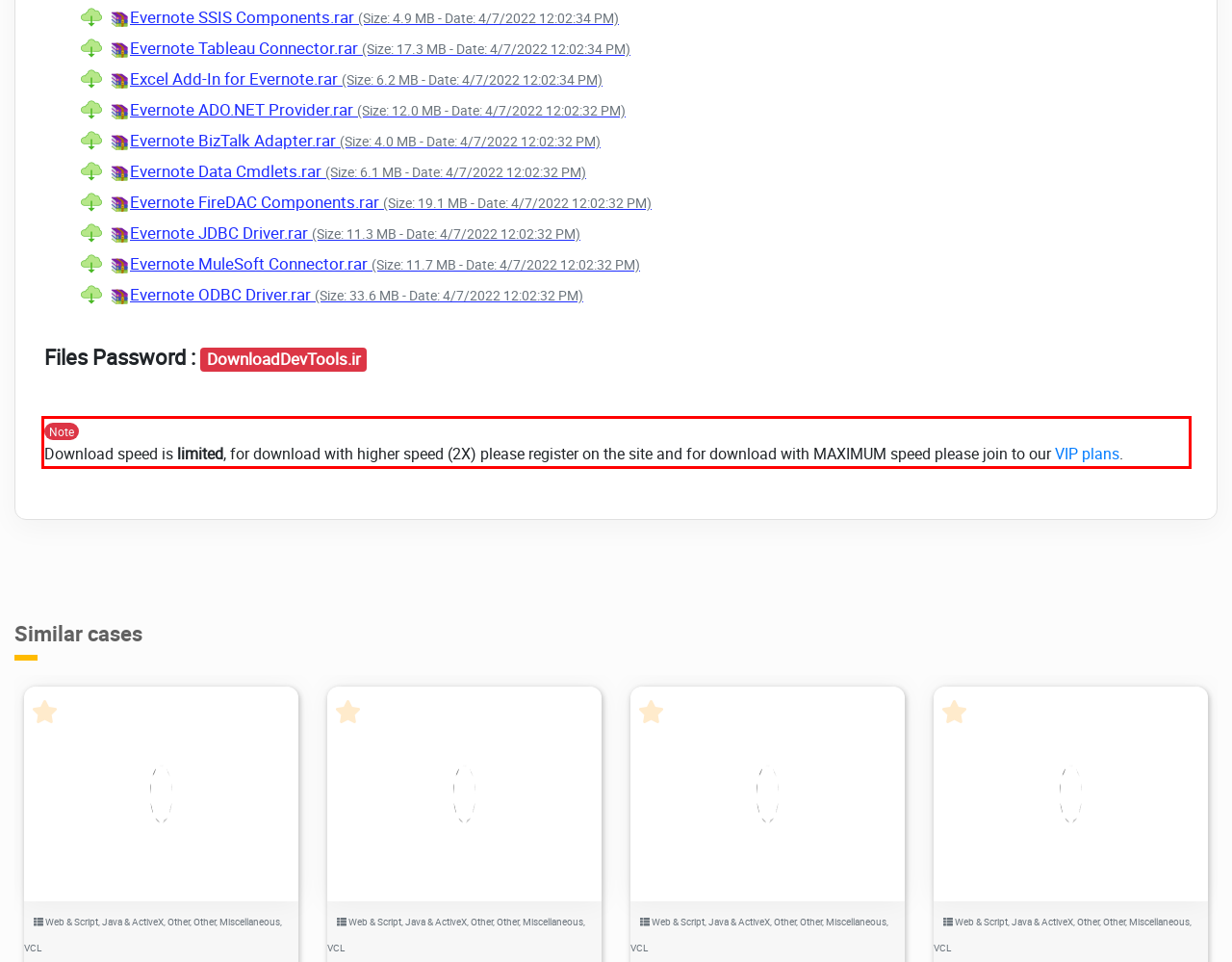Identify the text within the red bounding box on the webpage screenshot and generate the extracted text content.

Note Download speed is limited, for download with higher speed (2X) please register on the site and for download with MAXIMUM speed please join to our VIP plans.